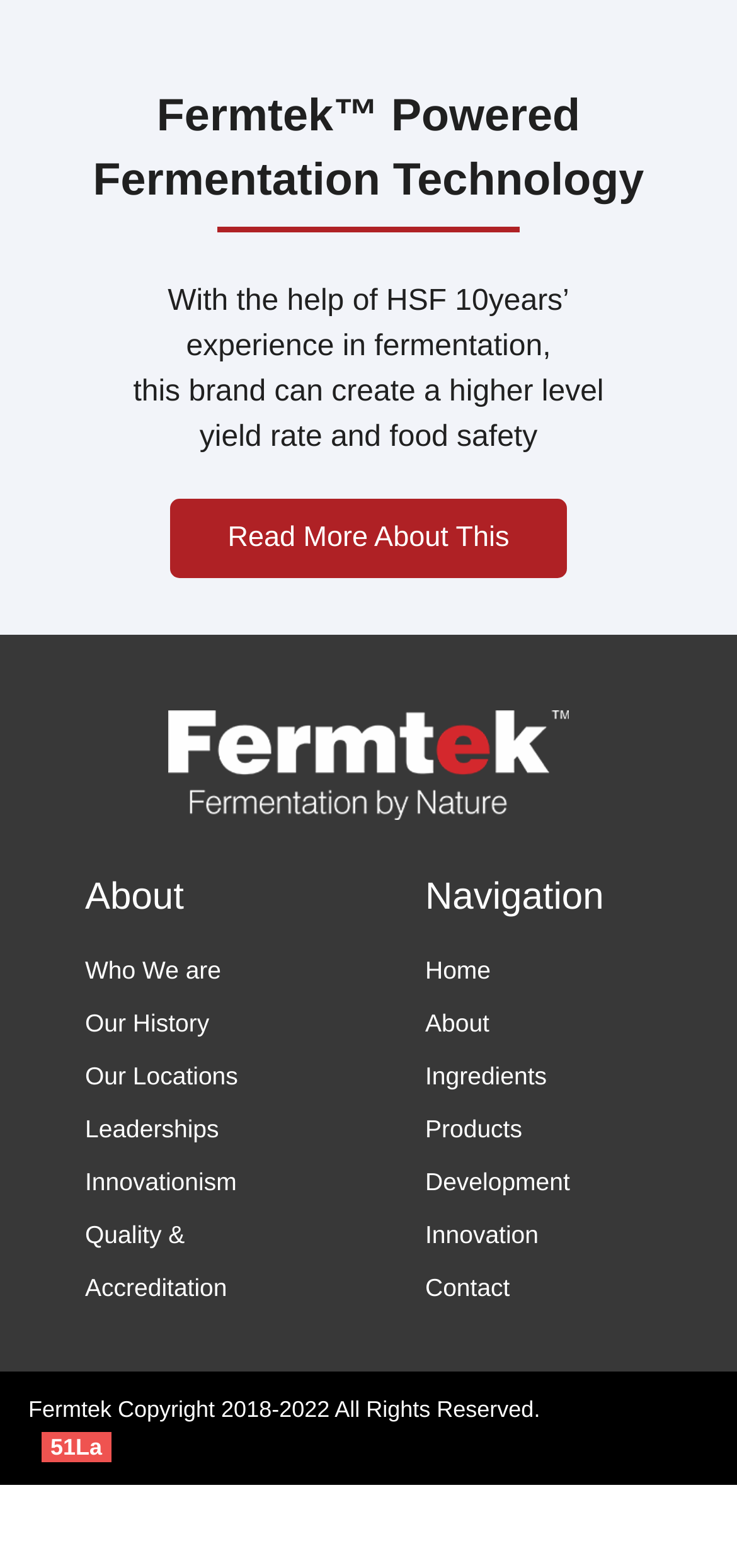Identify the bounding box coordinates of the clickable region required to complete the instruction: "Click on About". The coordinates should be given as four float numbers within the range of 0 and 1, i.e., [left, top, right, bottom].

[0.115, 0.554, 0.423, 0.603]